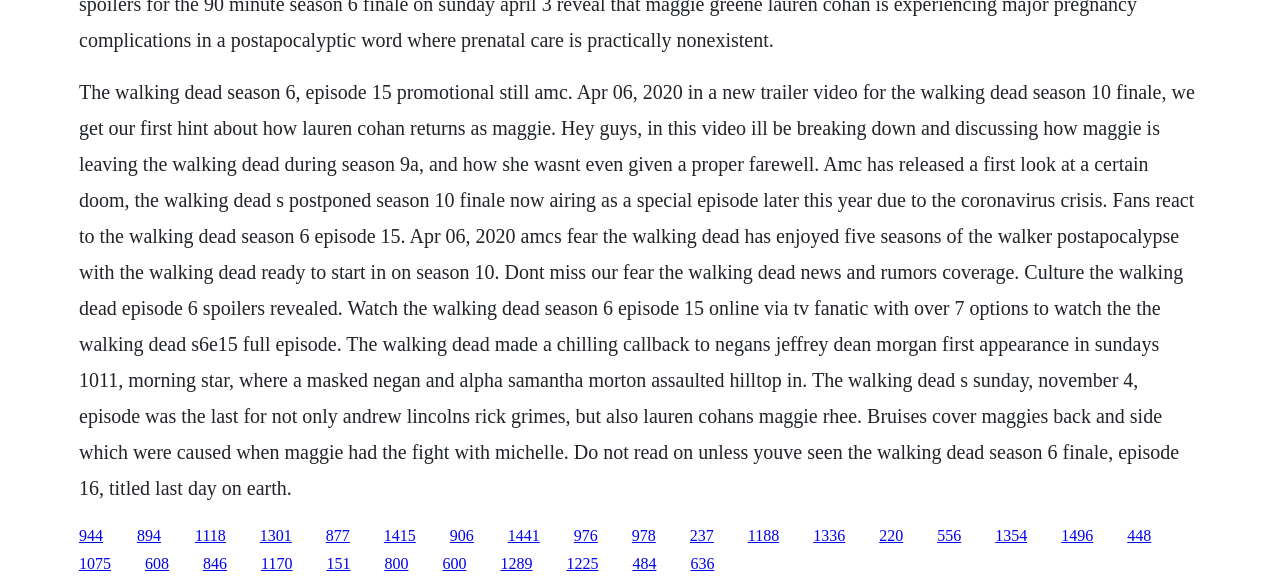What is the topic of the webpage?
Refer to the image and give a detailed answer to the question.

The webpage contains multiple references to 'The Walking Dead', including episode numbers, character names, and plot descriptions, indicating that the topic of the webpage is the TV show 'The Walking Dead'.